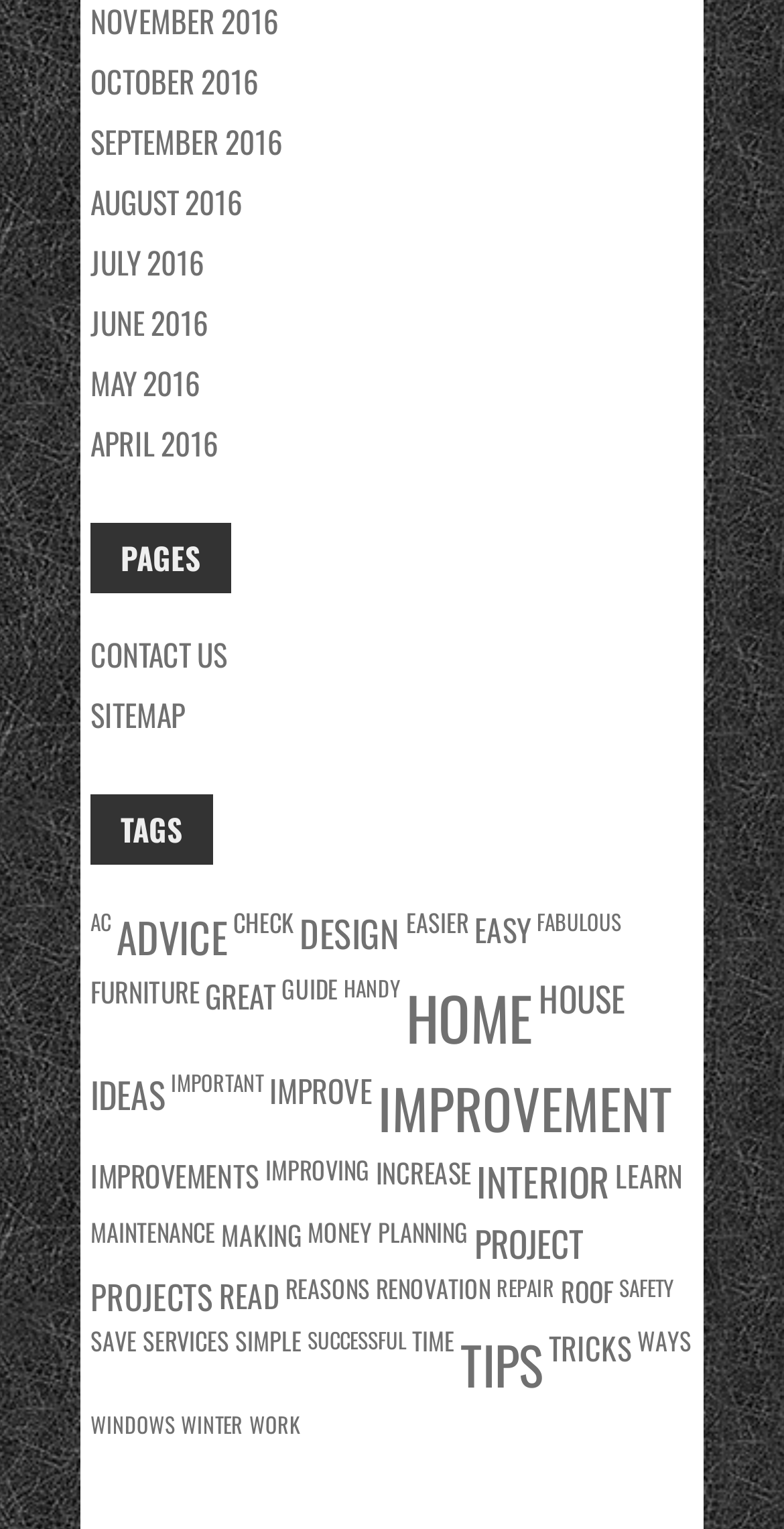Highlight the bounding box coordinates of the element that should be clicked to carry out the following instruction: "Read about HOME". The coordinates must be given as four float numbers ranging from 0 to 1, i.e., [left, top, right, bottom].

[0.518, 0.636, 0.679, 0.693]